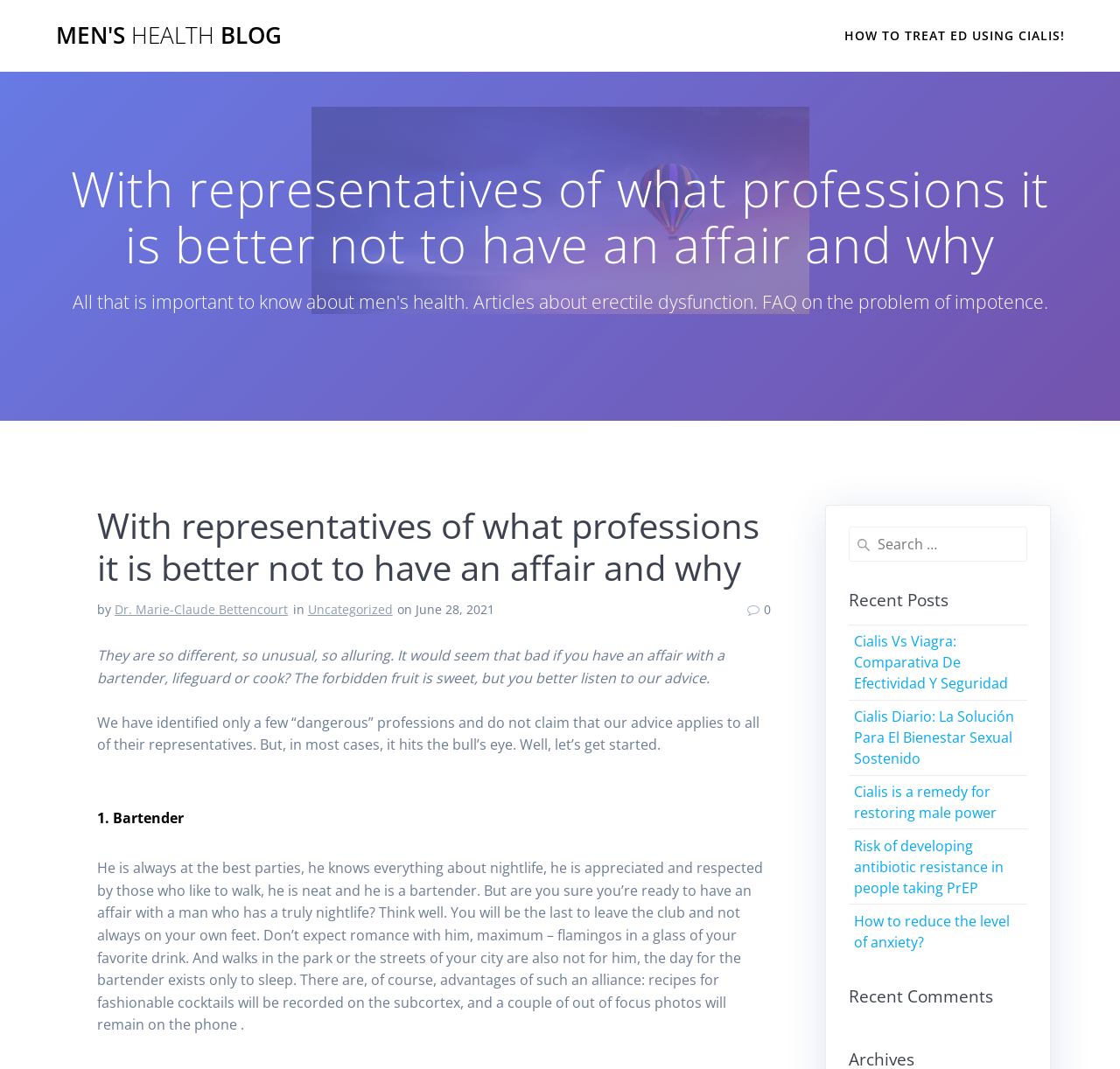What is the first profession mentioned in the article?
Provide a comprehensive and detailed answer to the question.

The first profession mentioned in the article can be found by looking at the text following the number '1.', which is 'Bartender'.